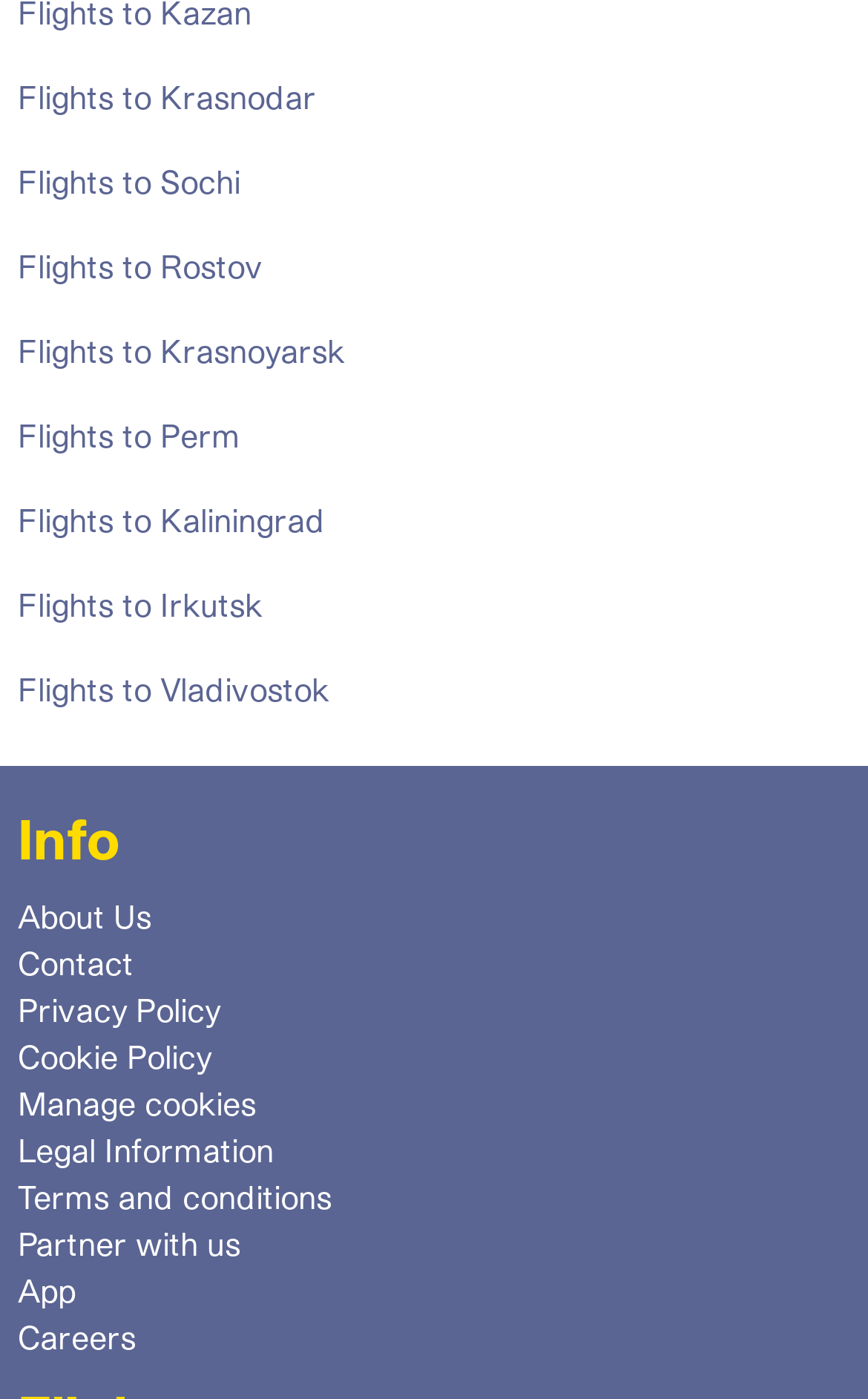Select the bounding box coordinates of the element I need to click to carry out the following instruction: "Get information about the company".

[0.021, 0.637, 0.174, 0.671]